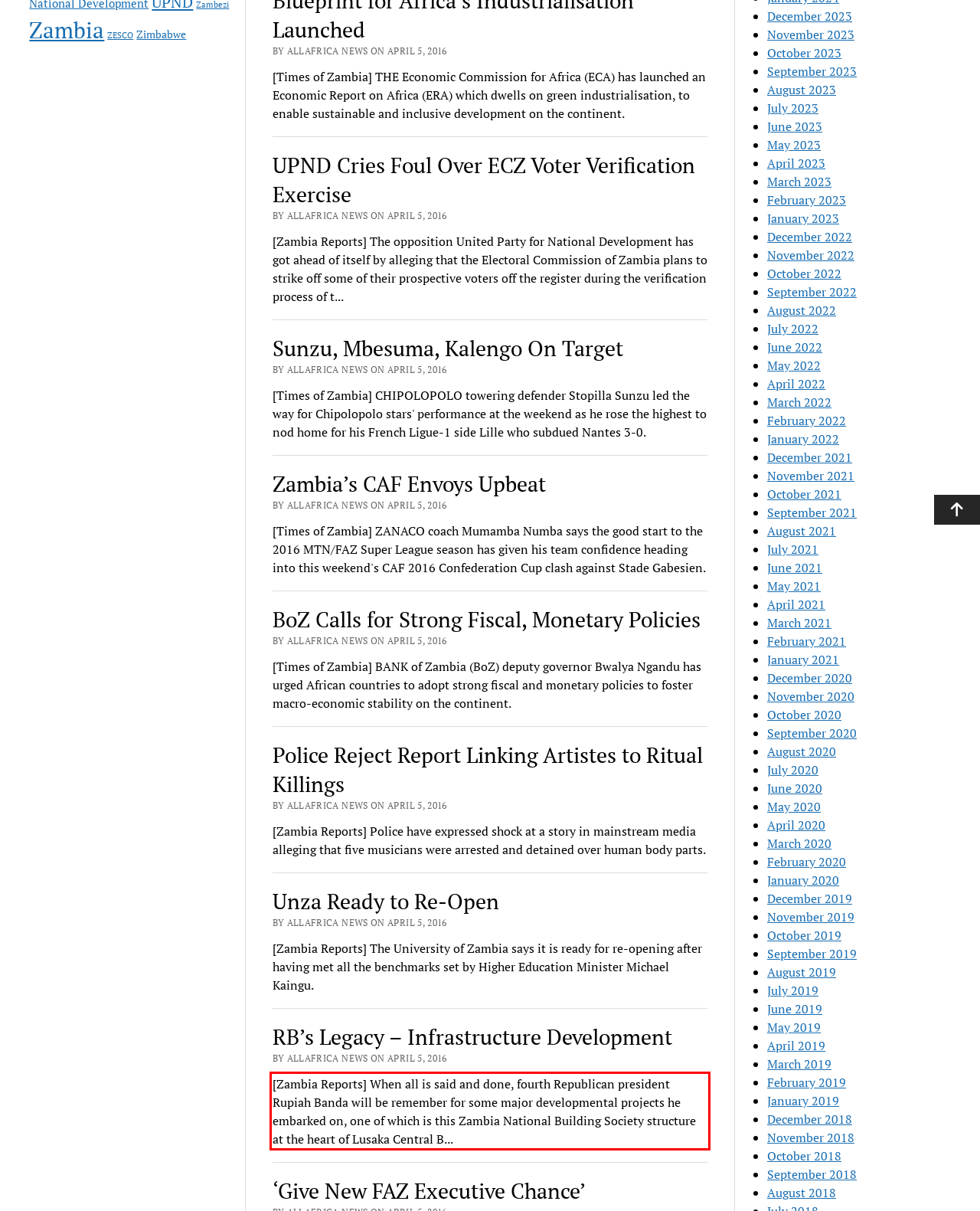Examine the webpage screenshot and use OCR to recognize and output the text within the red bounding box.

[Zambia Reports] When all is said and done, fourth Republican president Rupiah Banda will be remember for some major developmental projects he embarked on, one of which is this Zambia National Building Society structure at the heart of Lusaka Central B...